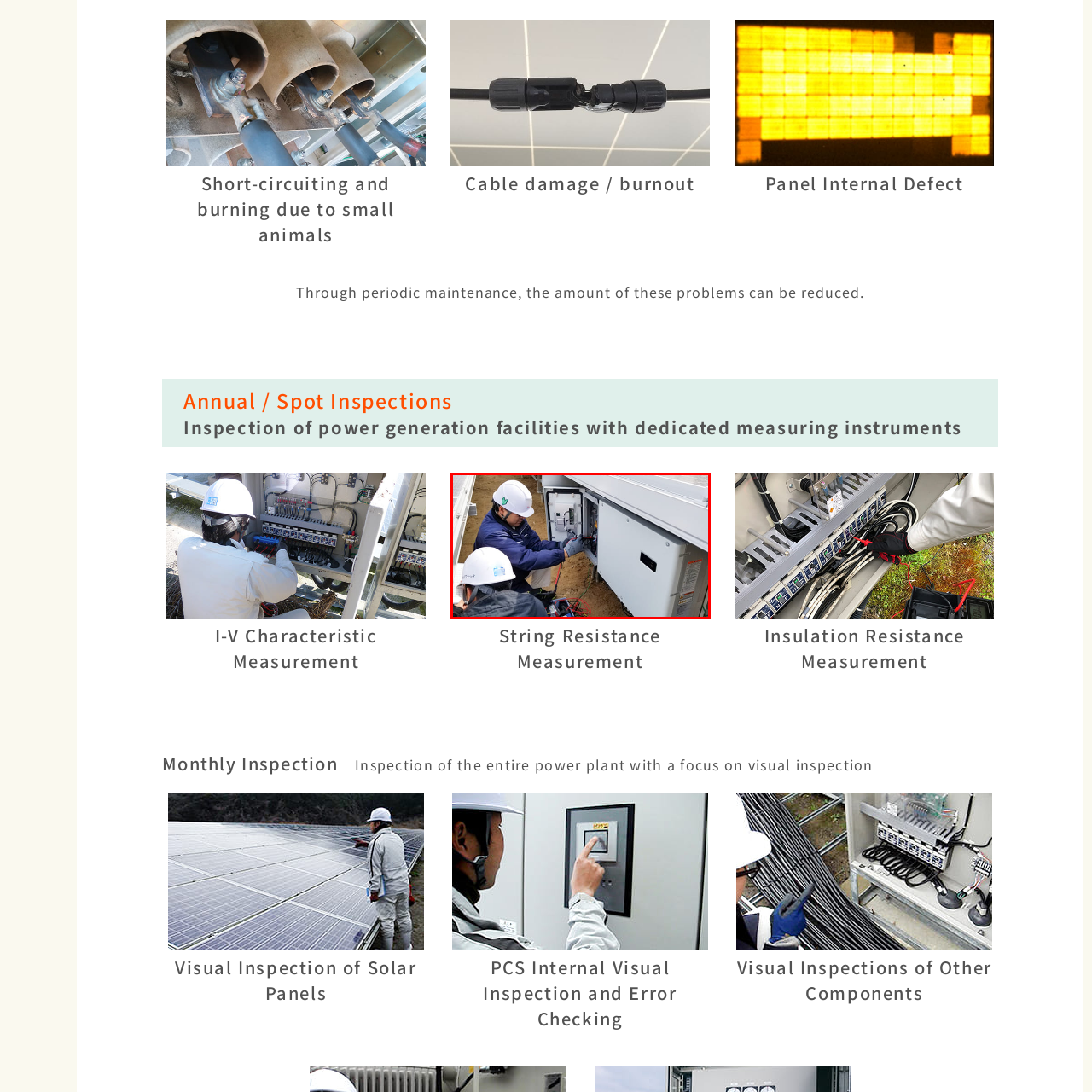Give a thorough and detailed account of the visual content inside the red-framed part of the image.

The image depicts two technicians performing maintenance on a solar power system. One technician, dressed in a blue jacket and gray gloves, is focused on inspecting the interior of a power conversion system (PCS) located near solar panels. He is seen using a multimeter or similar device, likely conducting electrical measurements crucial for ensuring optimal performance of the system. The other technician, wearing a black coat, is positioned nearby and appears to be assisting or monitoring the process. Both individuals are equipped with safety helmets, highlighting their adherence to safety protocols in the field. This maintenance work is part of standard procedures to ensure the efficiency and safety of power generation facilities, minimizing potential issues over time.